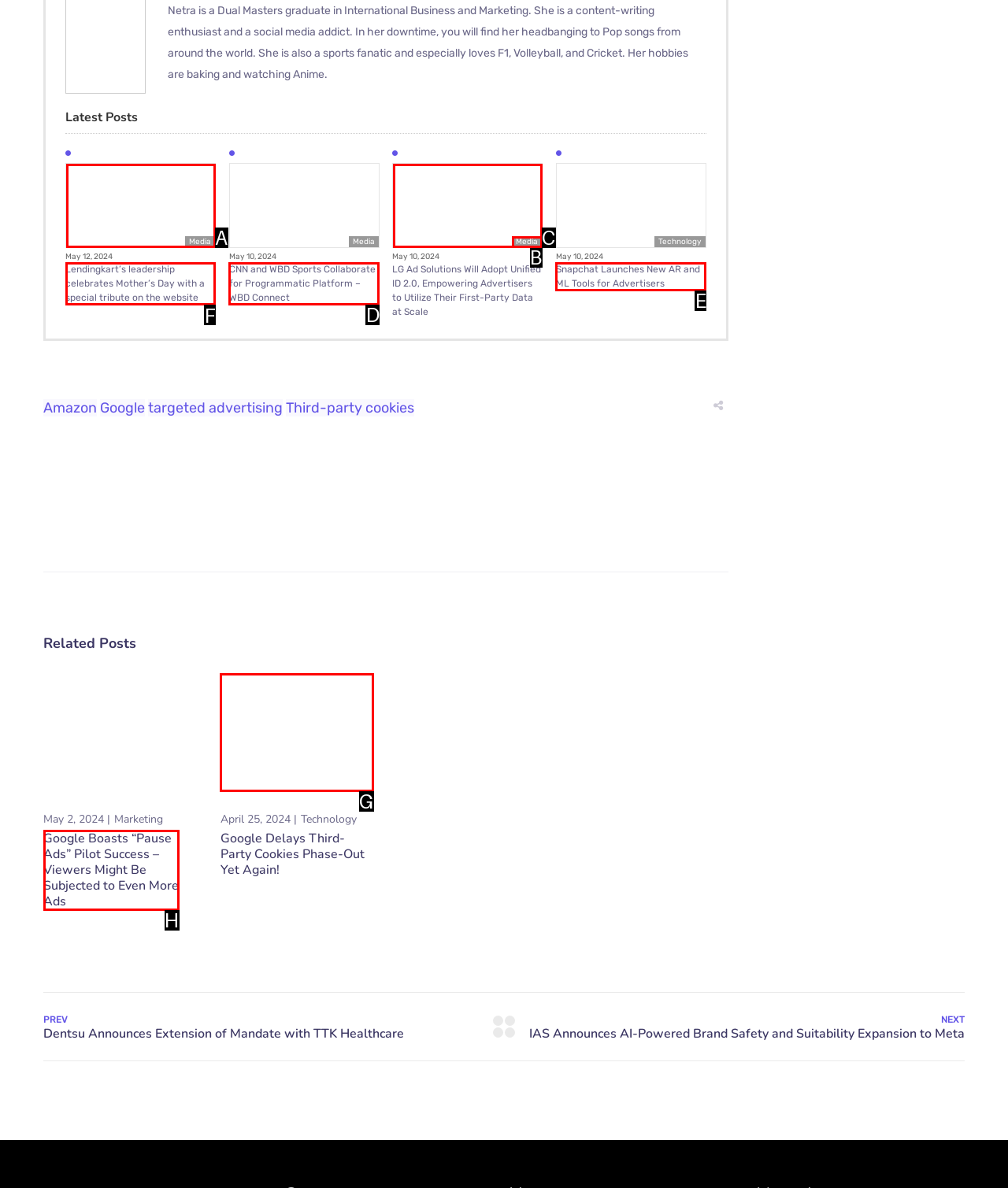Identify which HTML element should be clicked to fulfill this instruction: Read the article 'Lendingkart’s leadership celebrates Mother’s Day with a special tribute on the website' Reply with the correct option's letter.

F